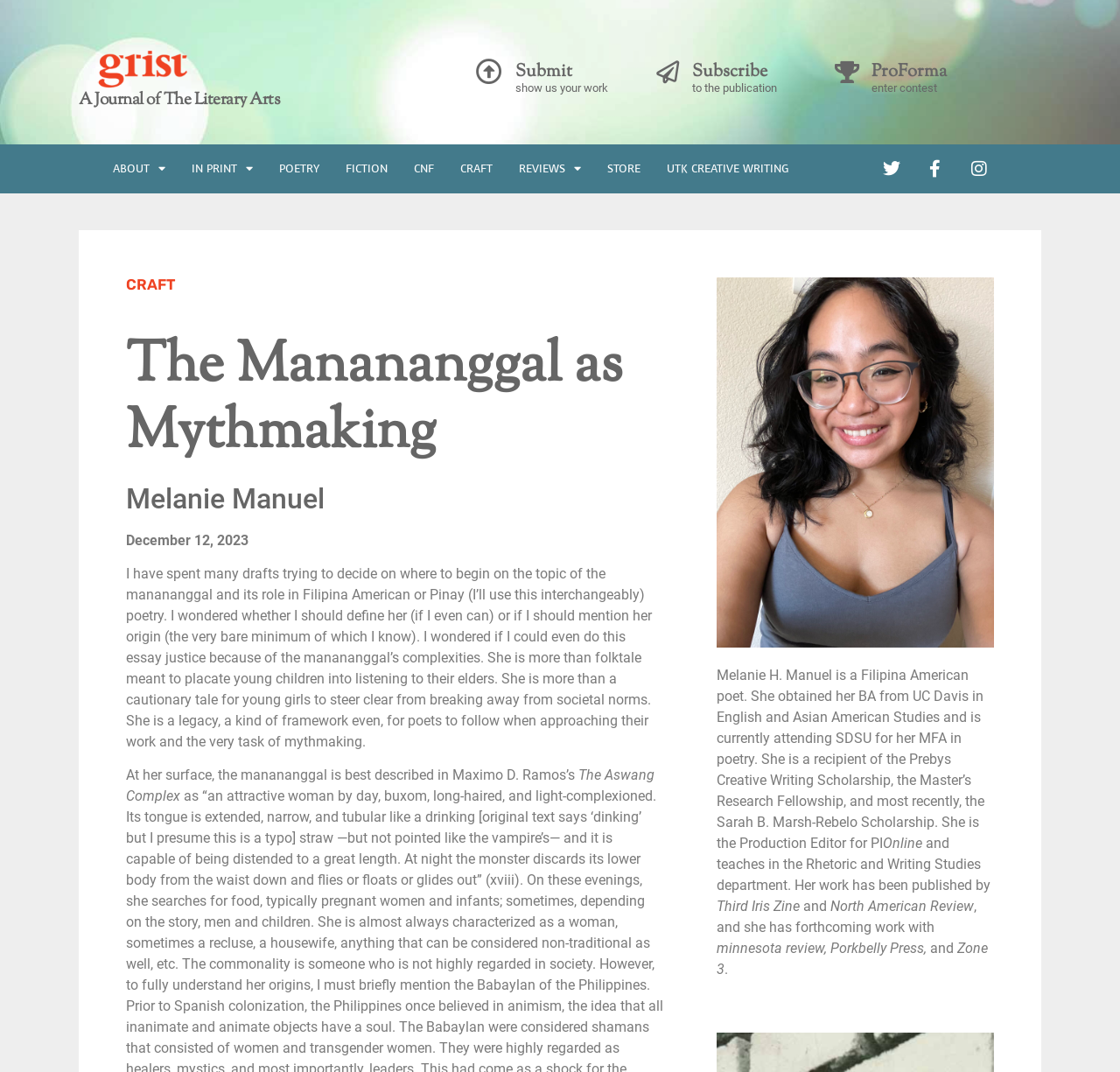Could you determine the bounding box coordinates of the clickable element to complete the instruction: "Visit the ABOUT page"? Provide the coordinates as four float numbers between 0 and 1, i.e., [left, top, right, bottom].

[0.089, 0.134, 0.159, 0.18]